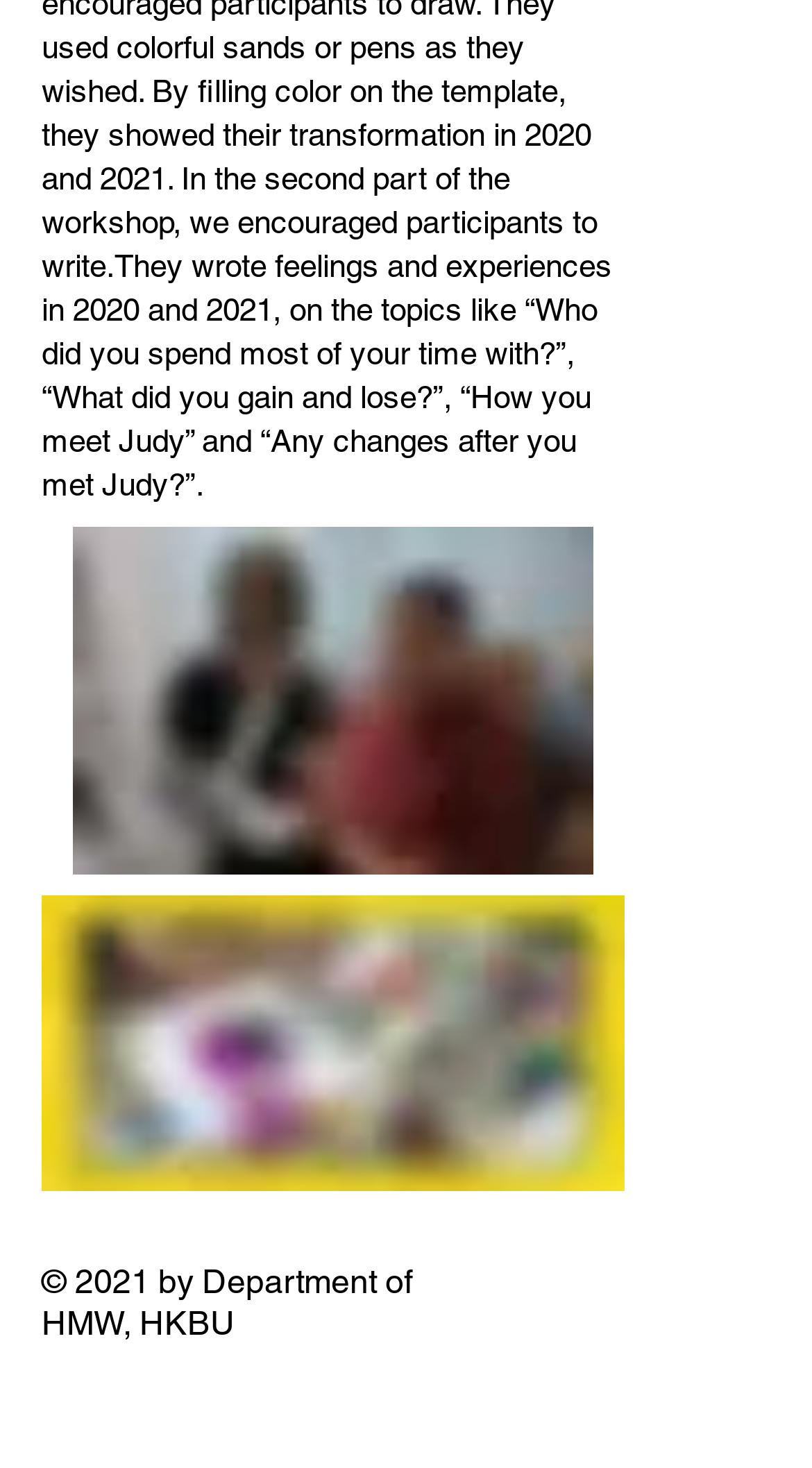From the screenshot, find the bounding box of the UI element matching this description: "aria-label="Play video"". Supply the bounding box coordinates in the form [left, top, right, bottom], each a float between 0 and 1.

[0.051, 0.609, 0.769, 0.811]